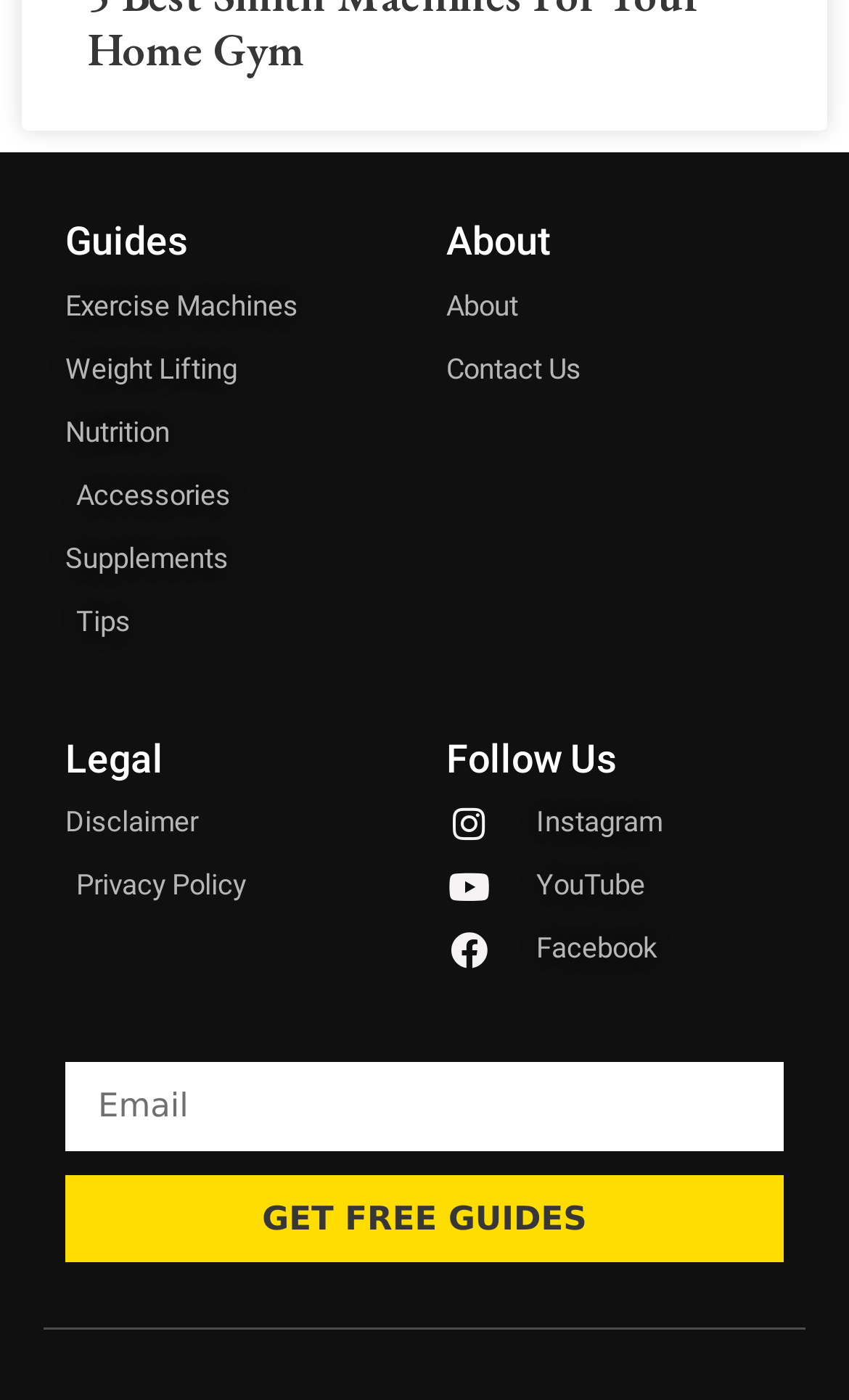Specify the bounding box coordinates of the region I need to click to perform the following instruction: "Click on the Subscribe button". The coordinates must be four float numbers in the range of 0 to 1, i.e., [left, top, right, bottom].

None